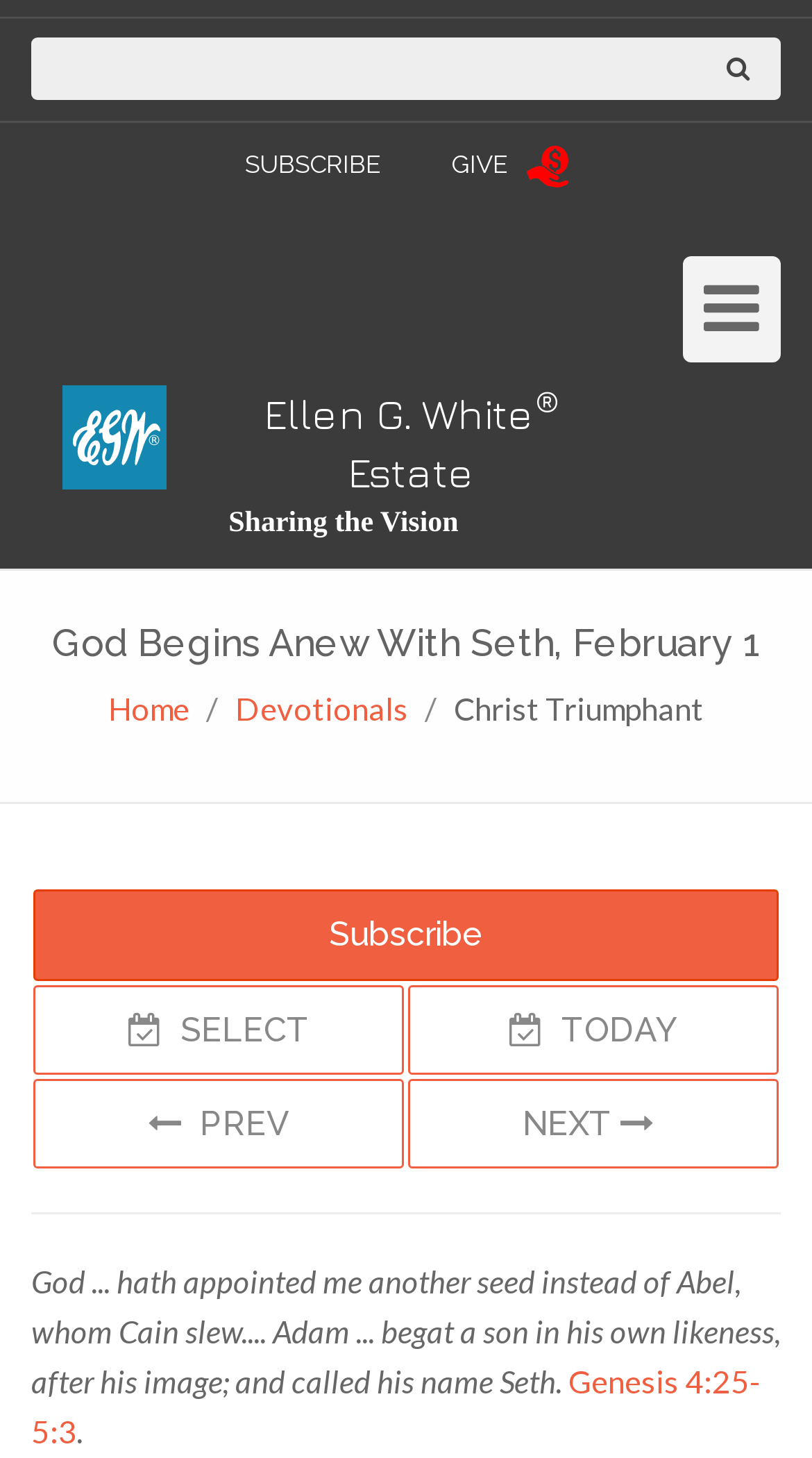Show the bounding box coordinates of the element that should be clicked to complete the task: "Read the previous devotional".

[0.041, 0.74, 0.497, 0.802]